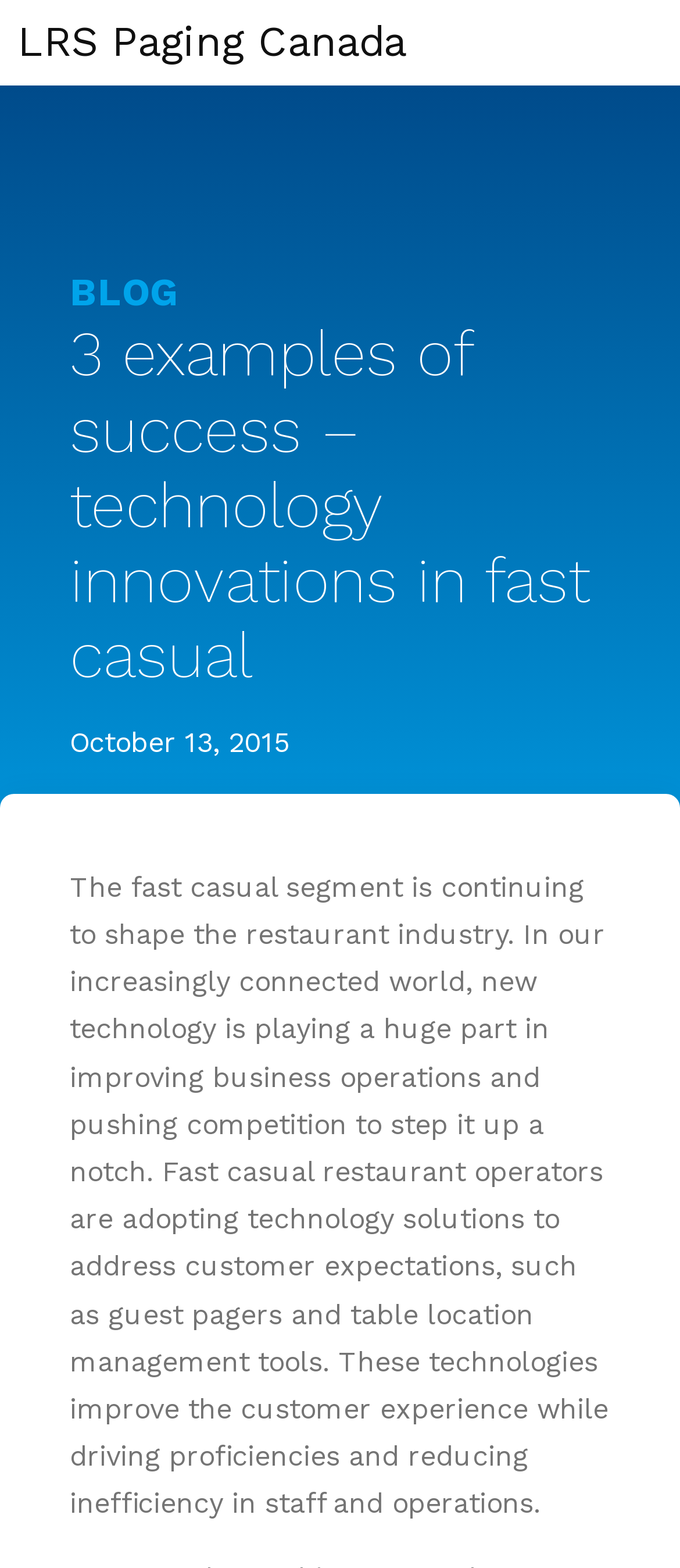Offer a meticulous caption that includes all visible features of the webpage.

The webpage is about technology innovations in the fast casual restaurant industry. At the top left of the page, there is a heading that reads "LRS Paging Canada" with a link to the same name. Below this, there is a link to the "BLOG" section. 

To the right of the "BLOG" link, there is a main heading that reads "3 examples of success – technology innovations in fast casual". Below this heading, there is a time element with the date "October 13, 2015". 

Underneath the date, there is a block of text that summarizes the content of the page. The text explains how the fast casual segment is shaping the restaurant industry, and how technology is improving business operations and driving competition. It also mentions how fast casual restaurants are adopting technology solutions, such as guest pagers and table location management tools, to enhance the customer experience and improve operational efficiency.